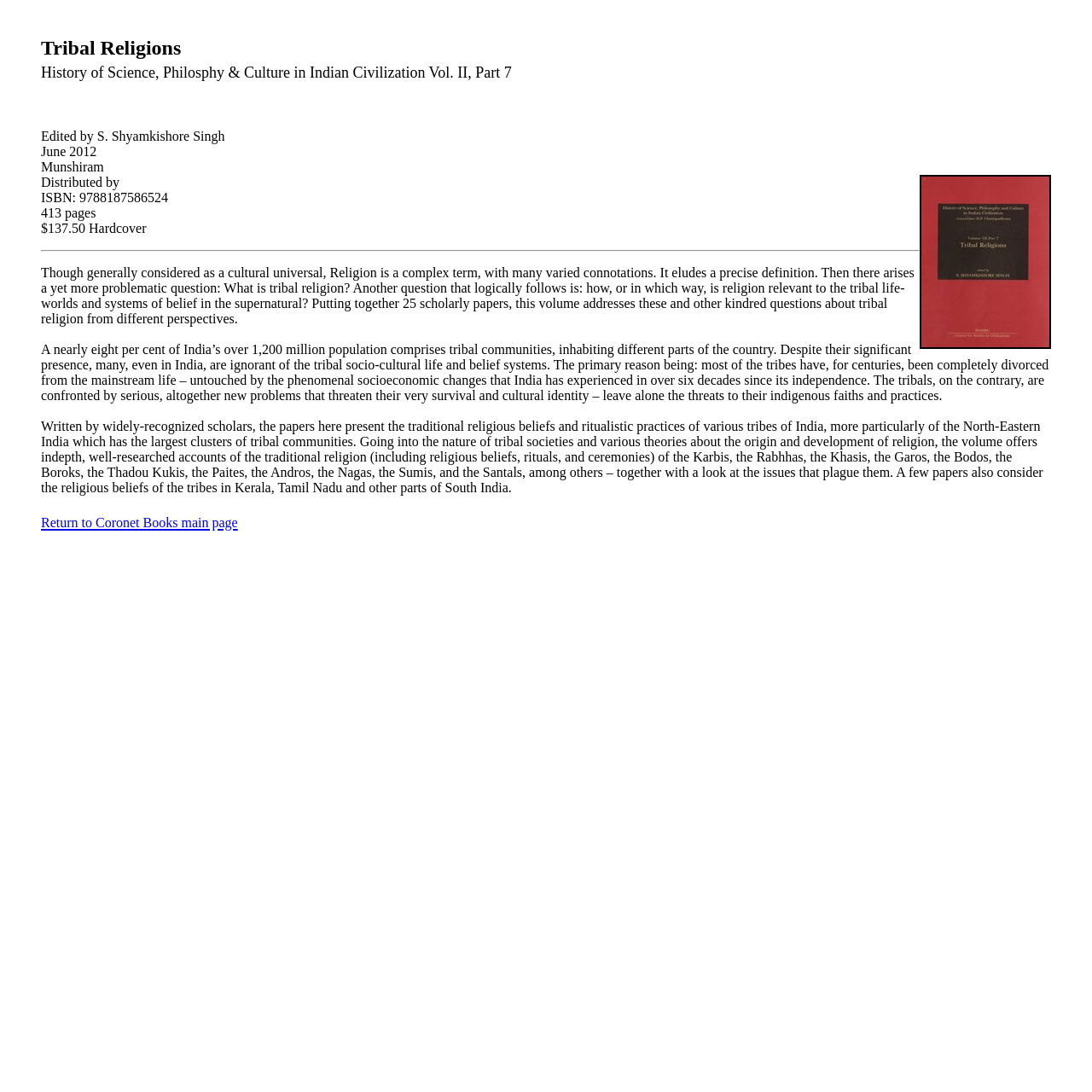How many pages does the book have?
Using the image, respond with a single word or phrase.

413 pages